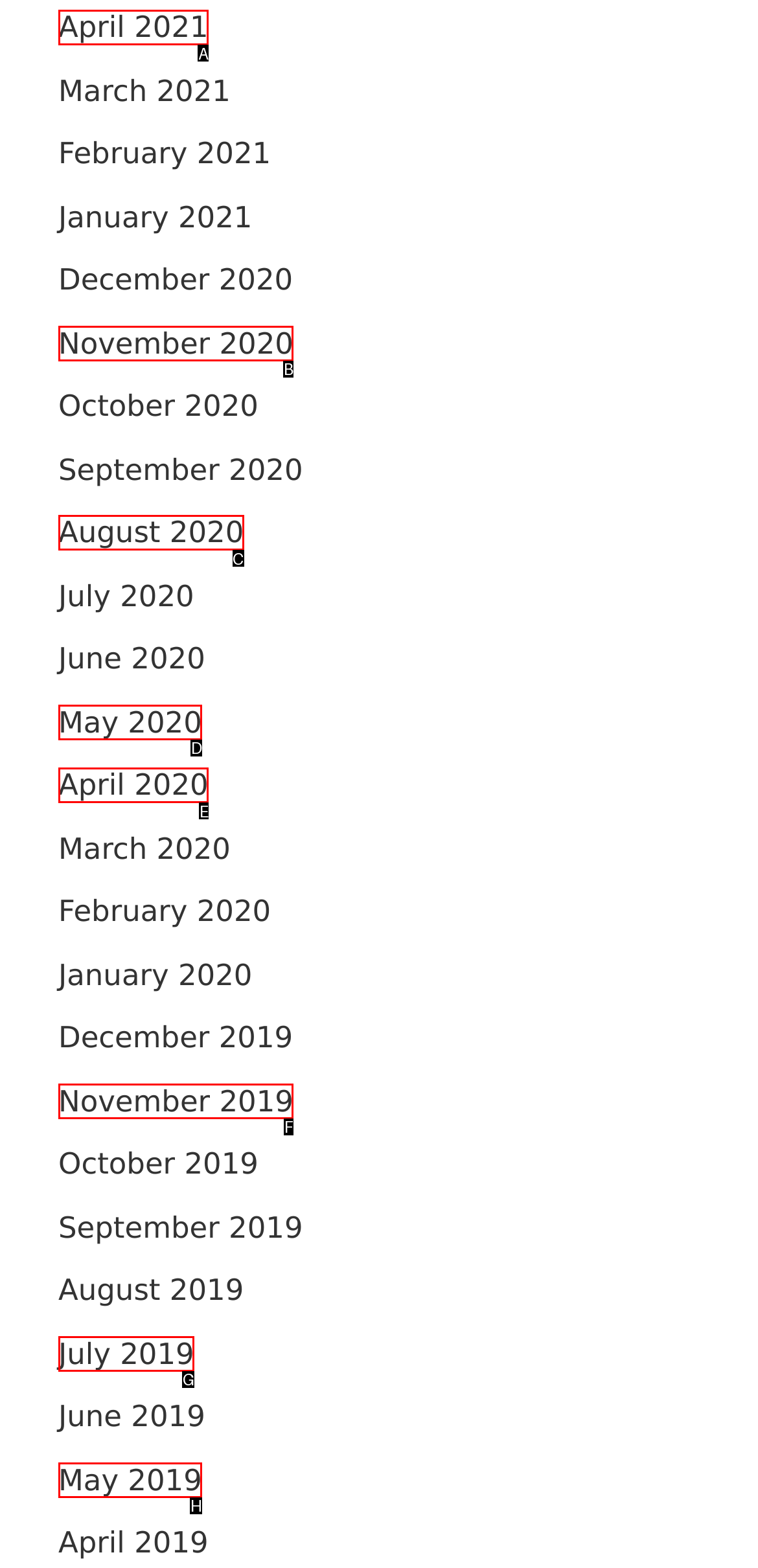Choose the option that aligns with the description: July 2019
Respond with the letter of the chosen option directly.

G